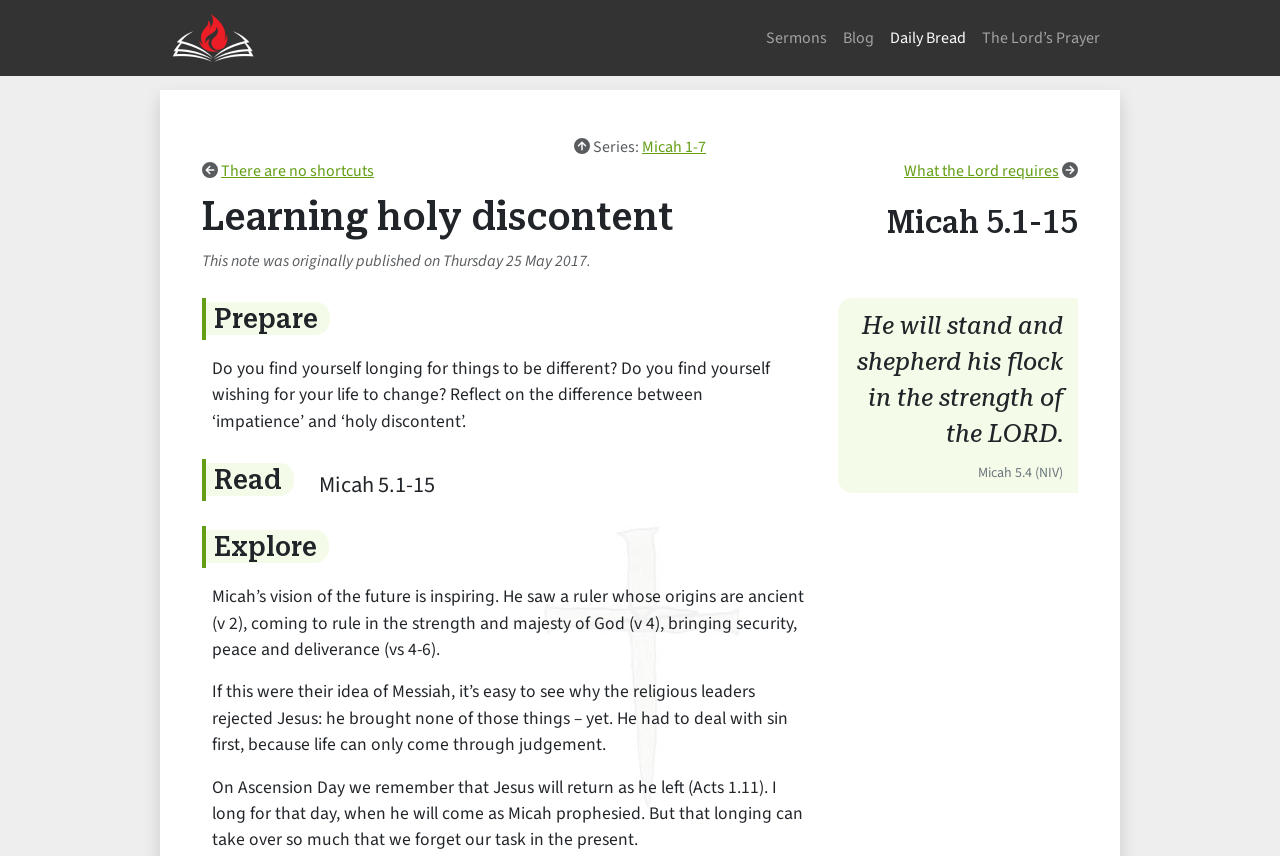What is the title of the sermon?
Refer to the image and provide a detailed answer to the question.

The title of the sermon can be found in the heading element with the text 'Learning holy discontent' which is located at the top of the webpage, indicating that this is the main topic of the sermon.